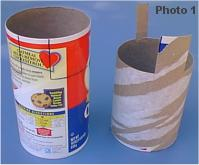Describe all elements and aspects of the image.

The image depicts two cardboard containers, illustrating a crafting project. On the left, there is a larger oatmeal container, prominently featuring colorful packaging that suggests it once held cookies. The container is taller and has visible cutting lines marked with a black marker, indicating preparation for crafting. To the right, a smaller, shorter container is shown, wrapped with a piece of brown tape, demonstrating a modified design from its original form. This setup signifies a creative process, likely aimed at repurposing these materials into a new project, such as a crayon box or similar craft. The background is a solid blue, providing a clean contrast to the containers and enhancing their visibility. The image is labeled as "Photo 1," suggesting it might be part of a step-by-step tutorial or craft guide.